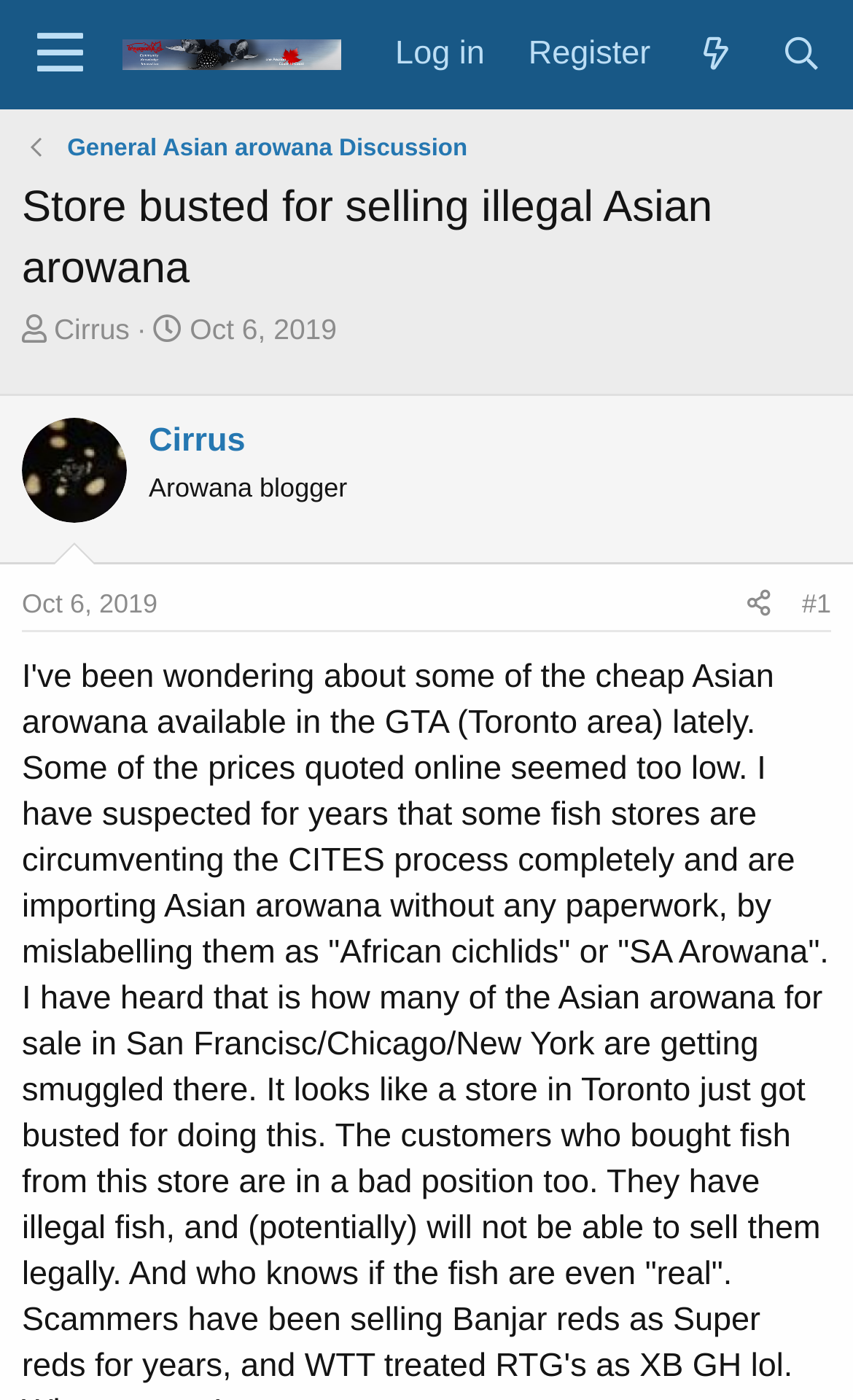How many posts are in the thread? Based on the screenshot, please respond with a single word or phrase.

1